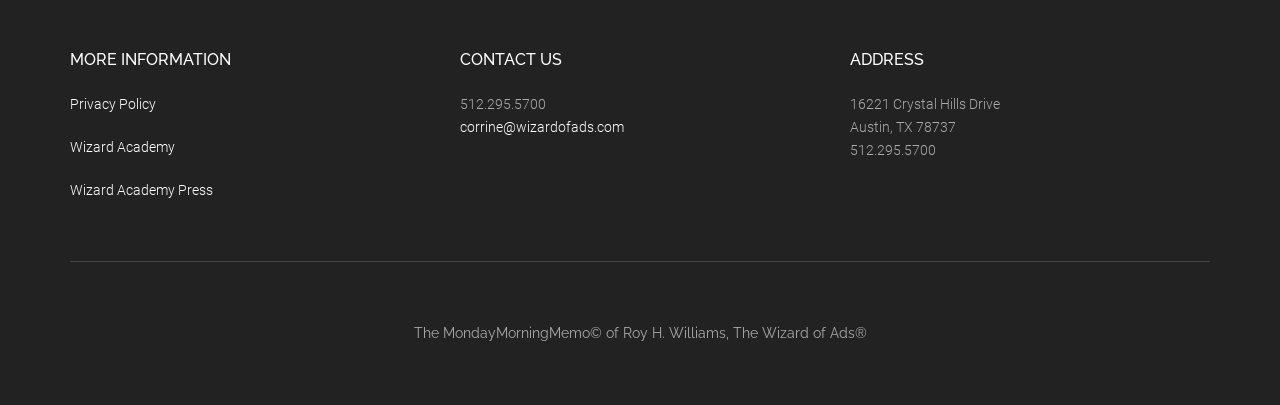What is the name of the academy?
Answer the question with a single word or phrase, referring to the image.

Wizard Academy